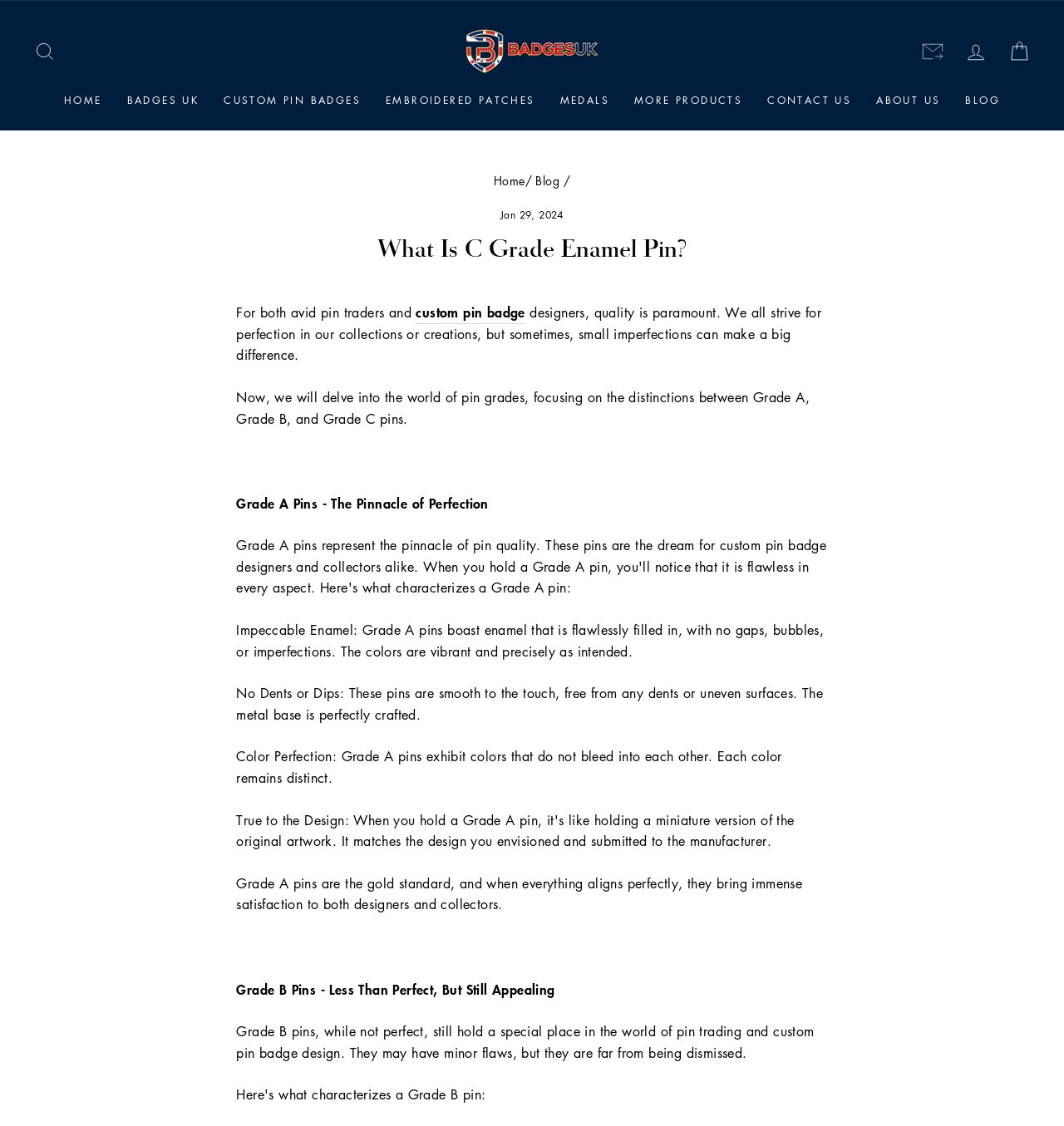How many grades of pins are mentioned in the webpage?
Using the image, respond with a single word or phrase.

3